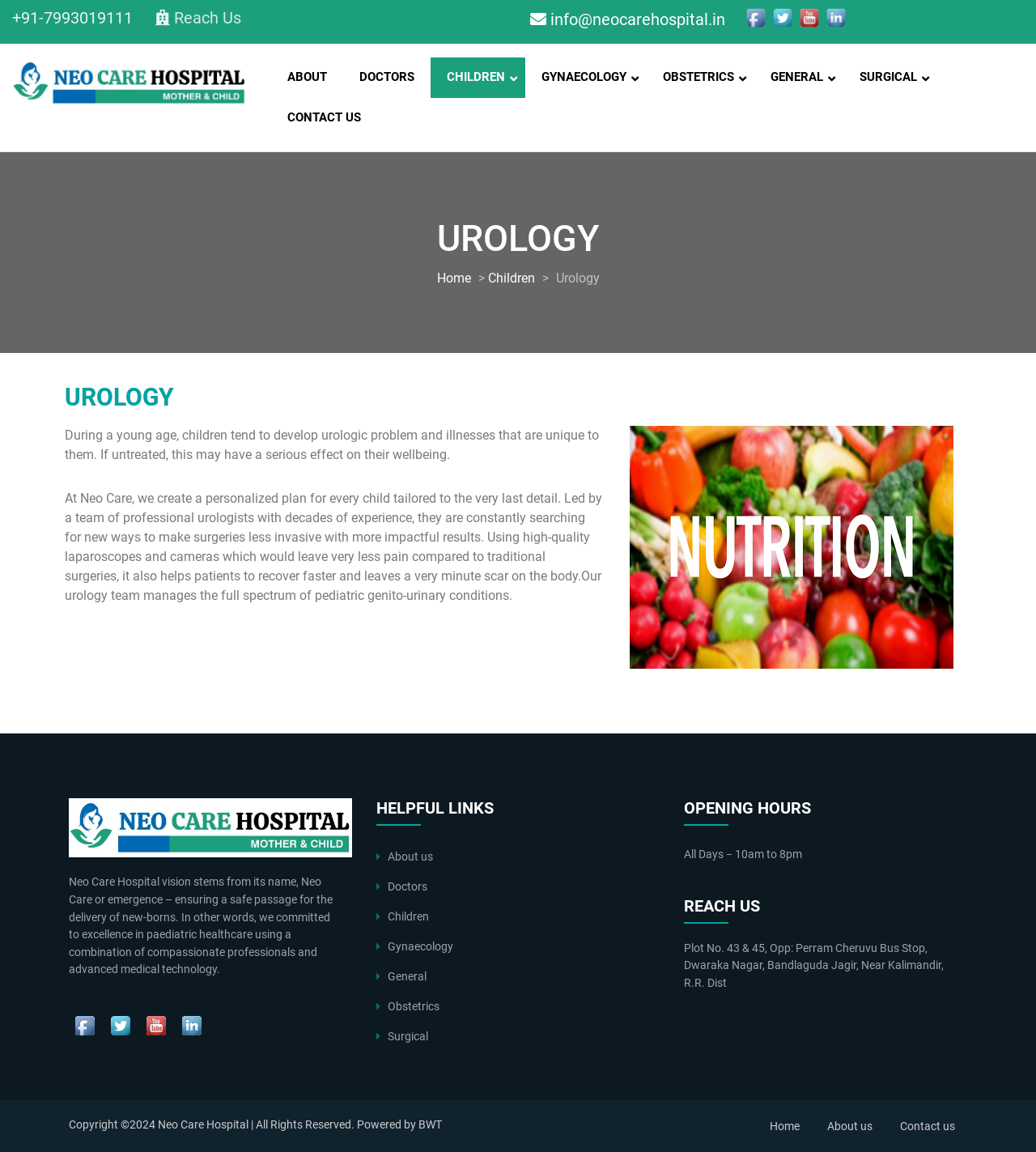Please answer the following query using a single word or phrase: 
What are the opening hours of the hospital?

10am to 8pm